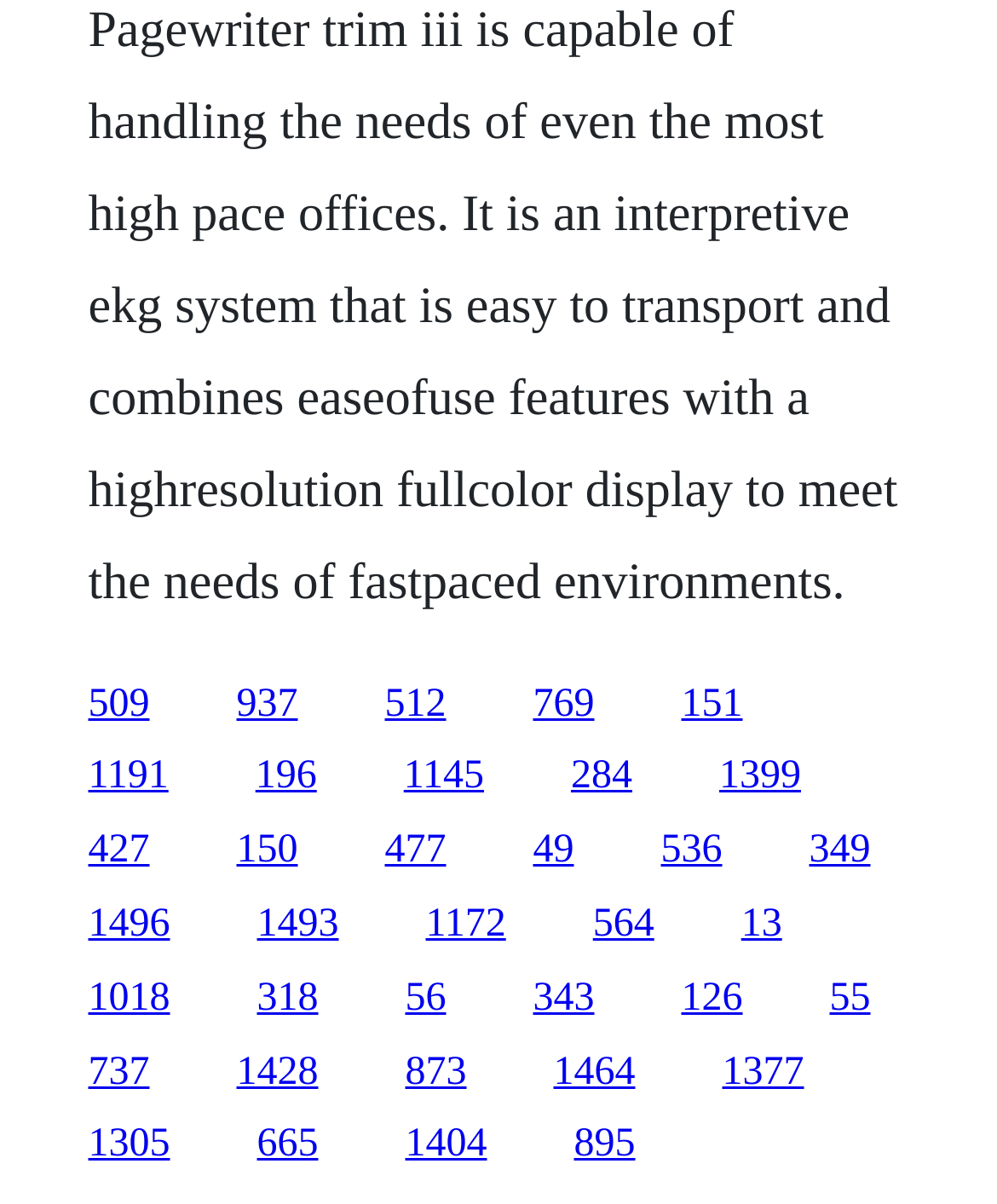Identify the bounding box coordinates of the clickable section necessary to follow the following instruction: "visit the fifth link". The coordinates should be presented as four float numbers from 0 to 1, i.e., [left, top, right, bottom].

[0.683, 0.566, 0.745, 0.602]